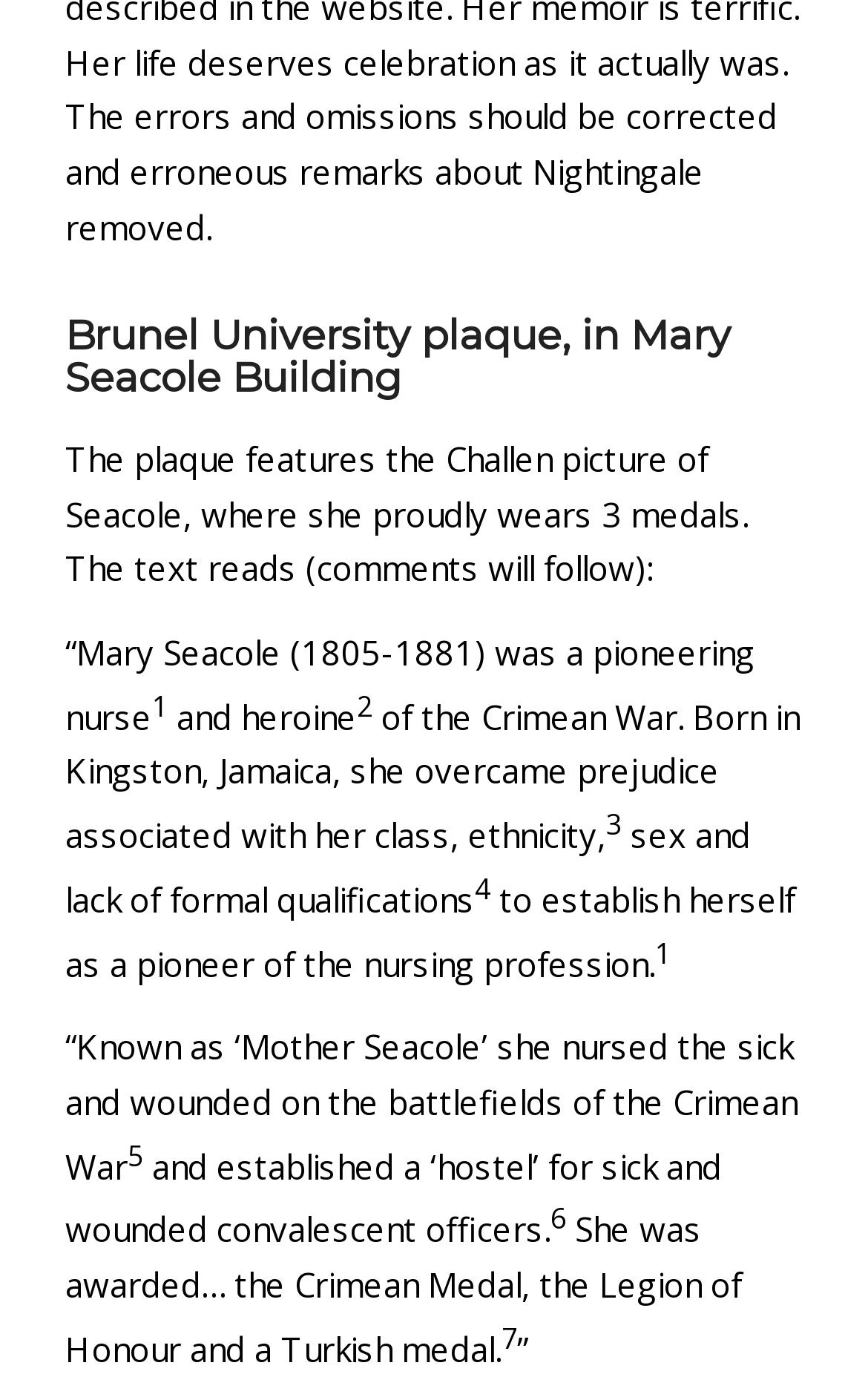Please specify the coordinates of the bounding box for the element that should be clicked to carry out this instruction: "Click the link to footnote 5". The coordinates must be four float numbers between 0 and 1, formatted as [left, top, right, bottom].

[0.147, 0.826, 0.165, 0.853]